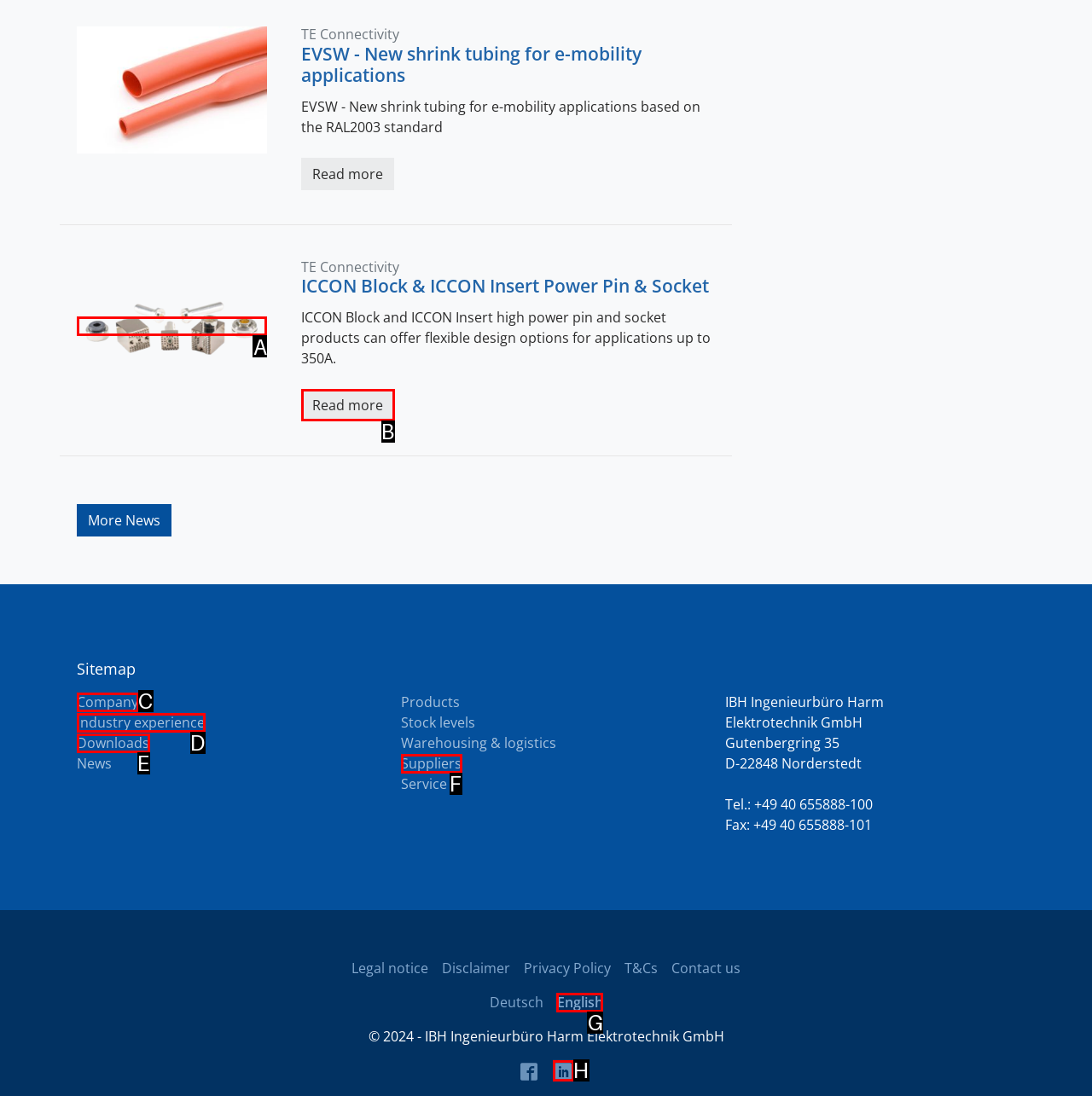To complete the task: Enter your name, select the appropriate UI element to click. Respond with the letter of the correct option from the given choices.

None